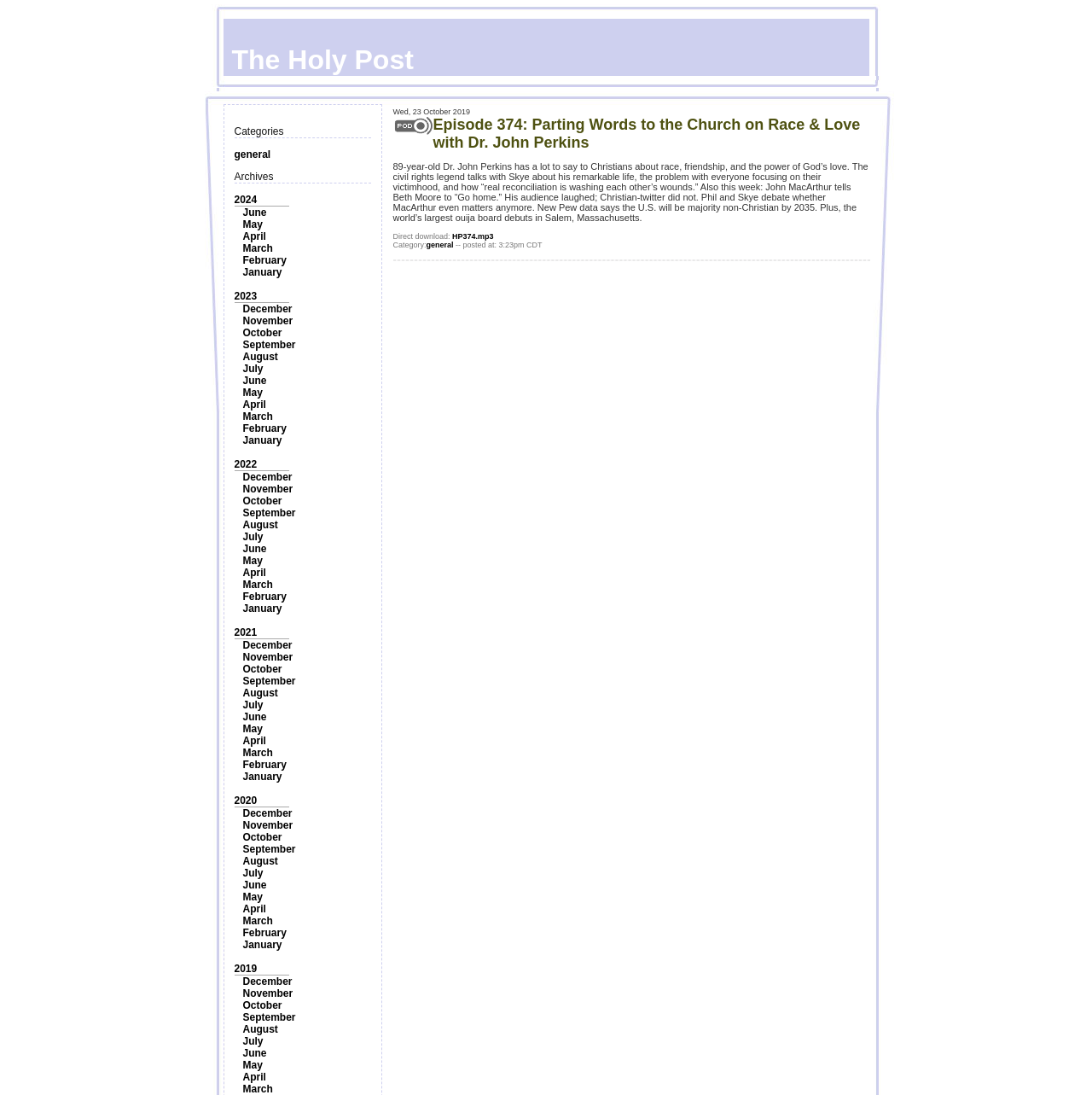Can you specify the bounding box coordinates for the region that should be clicked to fulfill this instruction: "View archives".

[0.214, 0.156, 0.25, 0.167]